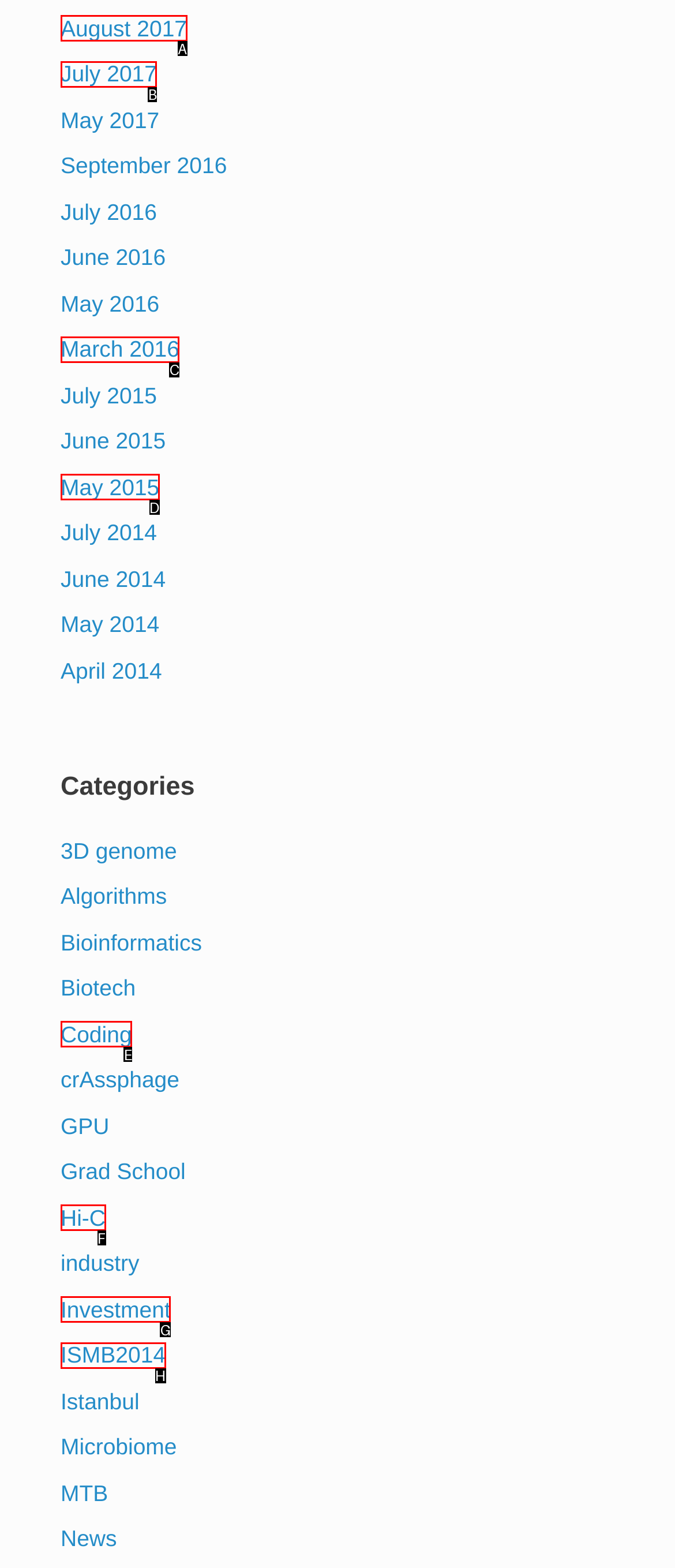Based on the description: Investment, identify the matching HTML element. Reply with the letter of the correct option directly.

G